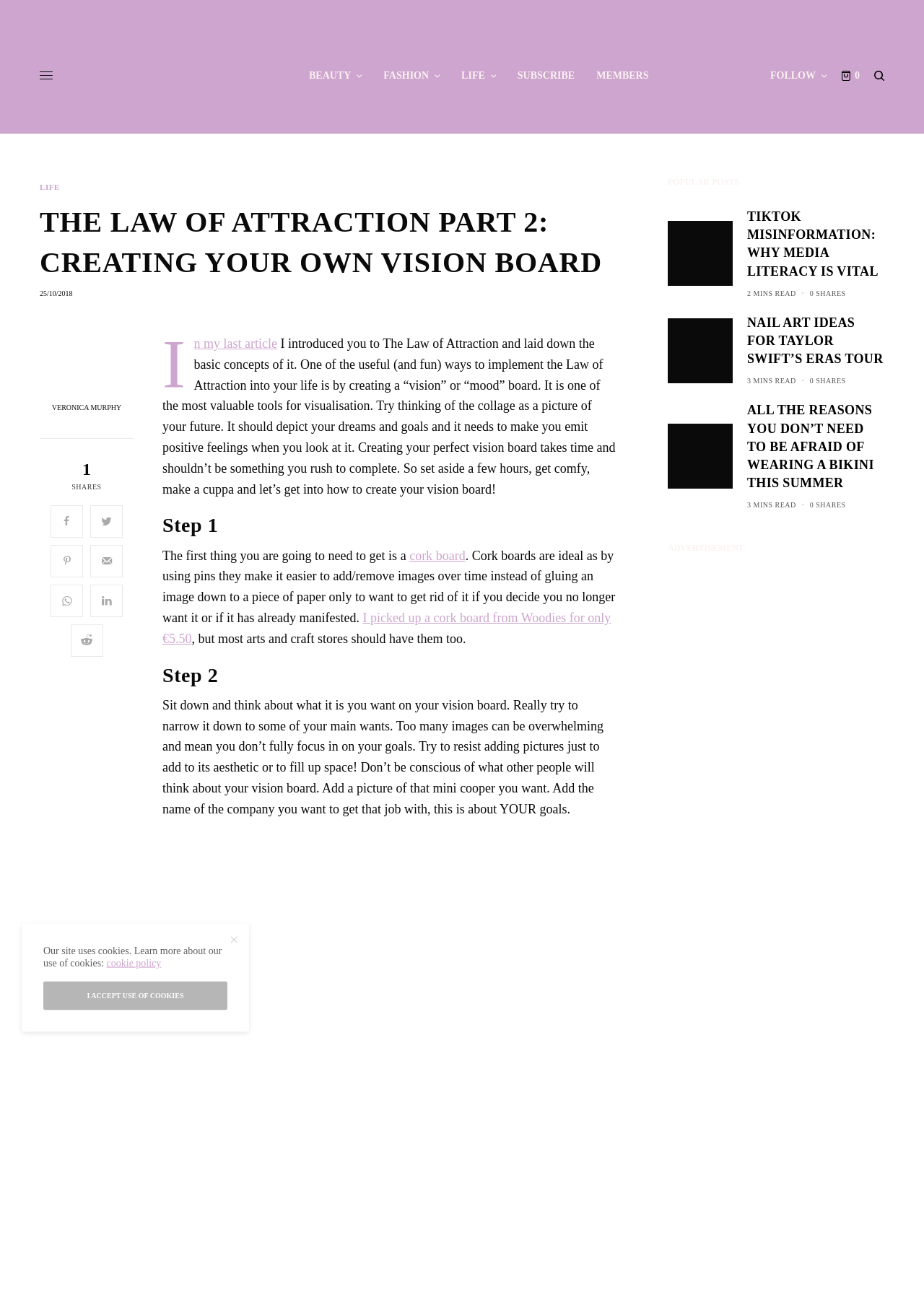Pinpoint the bounding box coordinates of the area that must be clicked to complete this instruction: "Click on the 'VERONICA MURPHY' link".

[0.043, 0.312, 0.145, 0.317]